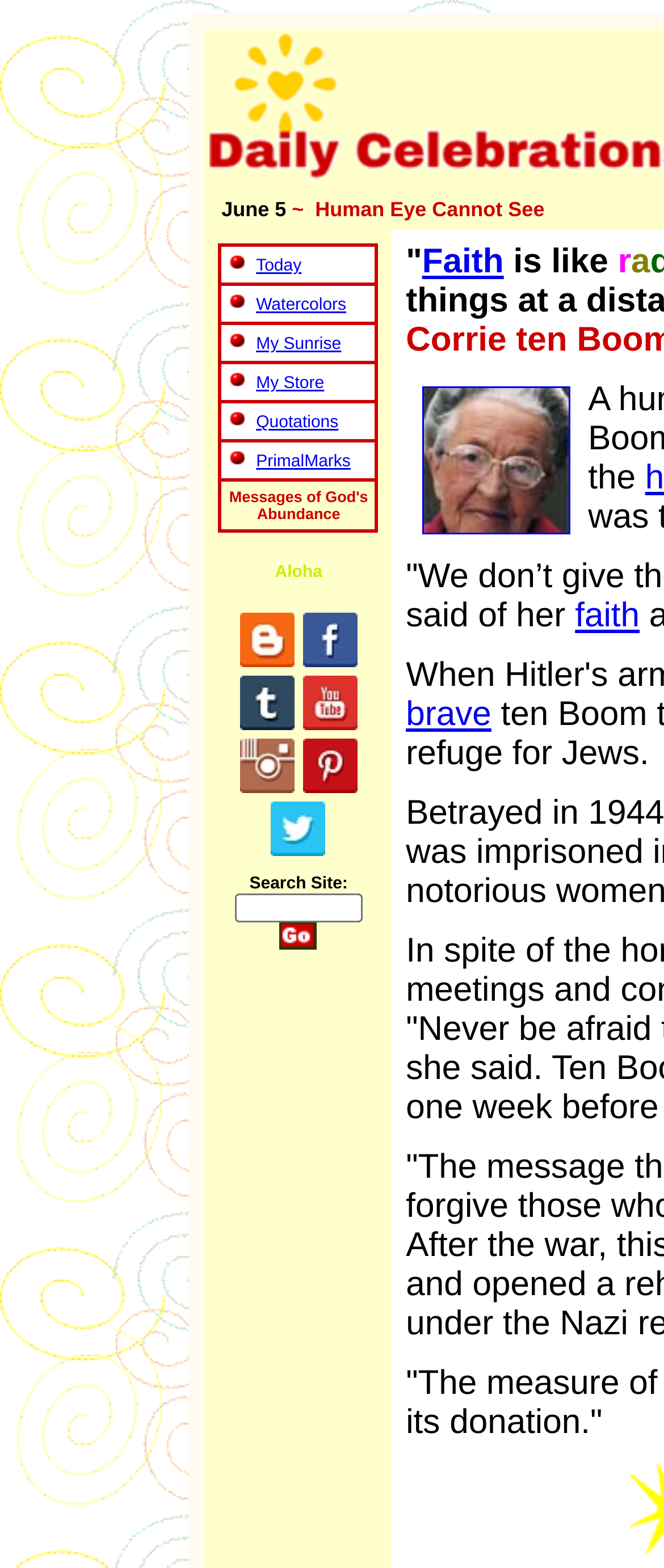Generate a comprehensive description of the contents of the webpage.

This webpage is a tribute to Corrie ten Boom, a humanitarian, evangelist, and author. The page is divided into two main sections. The top section features a table with five rows, each containing a link with an accompanying image. The links are labeled "Today", "Watercolors", "My Sunrise", "My Store", and "Quotations", respectively. Below this table, there is a row of social media links, including Facebook, Tumblr, Twitter, Instagram, and Pinterest, each with its corresponding icon.

In the lower section of the page, there is a prominent image of Corrie ten Boom, accompanied by a link labeled "Faith". To the right of this image, there are two more links, "faith" and "brave", which appear to be related to Corrie ten Boom's philosophy of life. At the very bottom of the page, there is a search bar with a "Submit" button, allowing users to search the site.

Overall, the webpage is dedicated to celebrating Corrie ten Boom's life and work, providing links to various resources and social media platforms, as well as a search function to explore the site further.